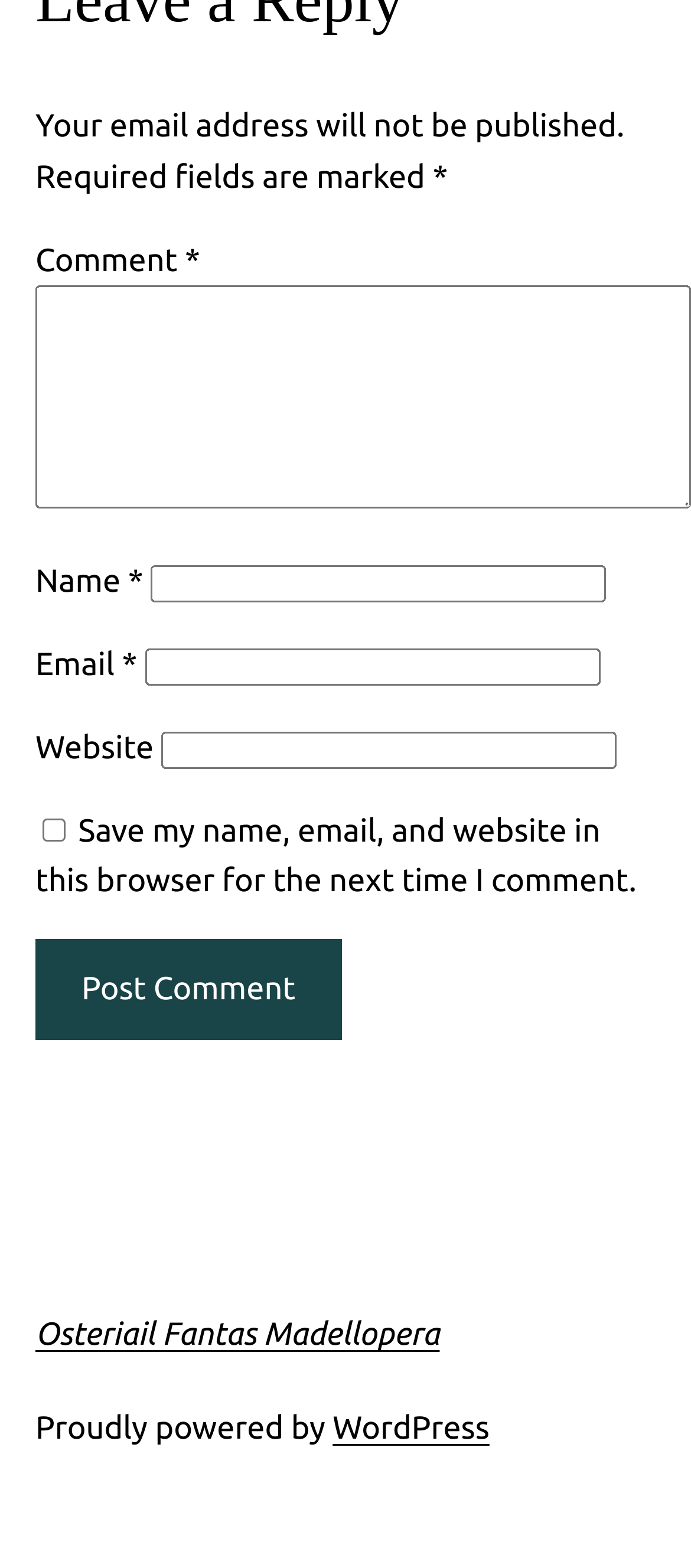What is the name of the platform powering the website?
Using the image, provide a concise answer in one word or a short phrase.

WordPress